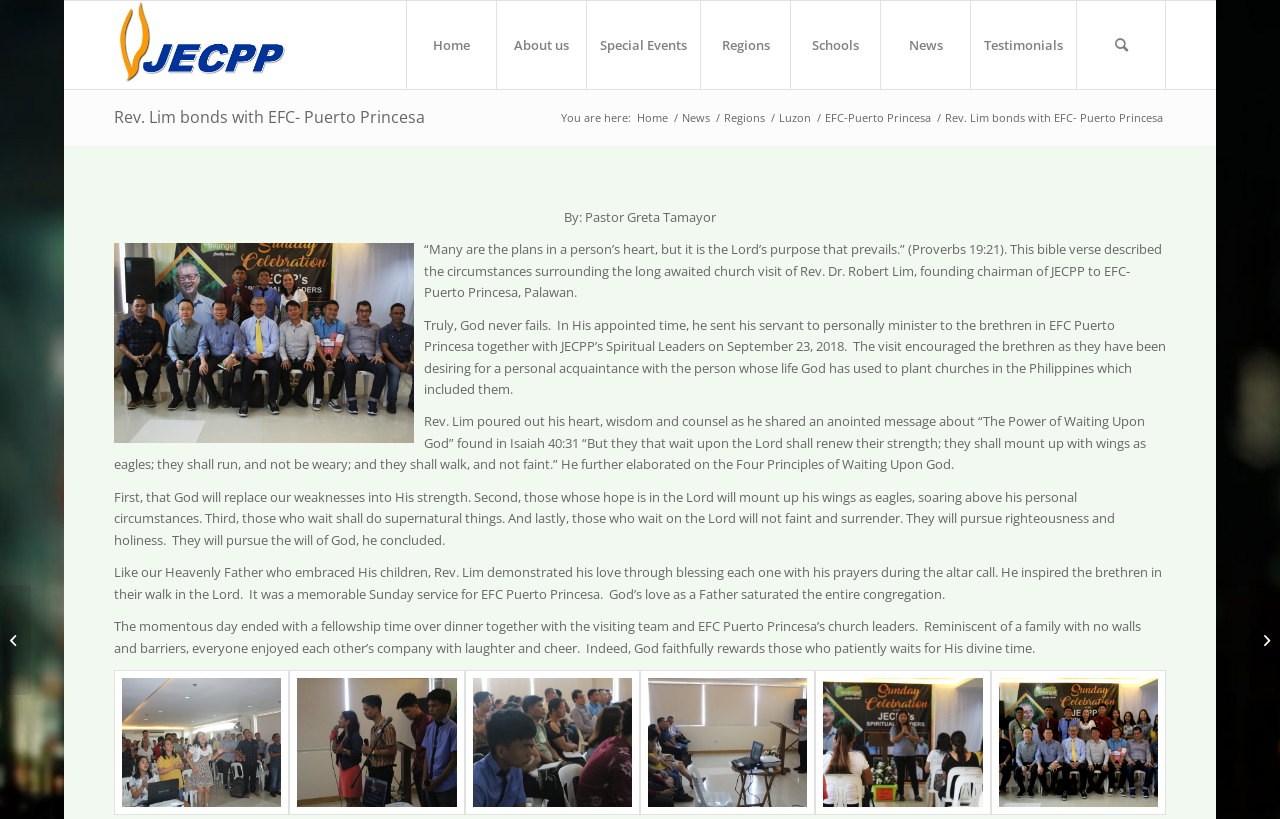What is the logo of the website?
Using the image as a reference, answer with just one word or a short phrase.

JECPP